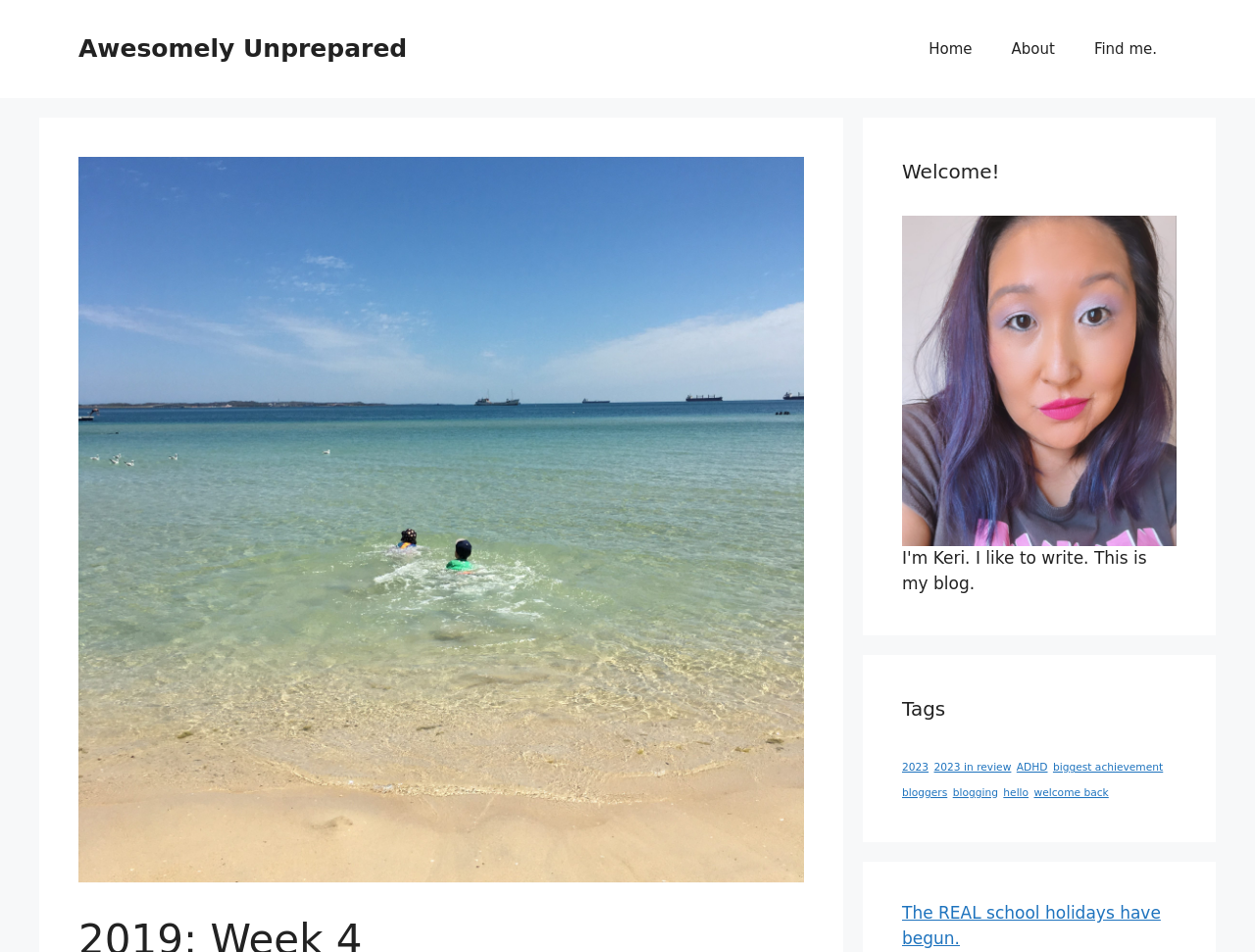Find the bounding box coordinates of the area to click in order to follow the instruction: "read the welcome message".

[0.719, 0.165, 0.938, 0.196]